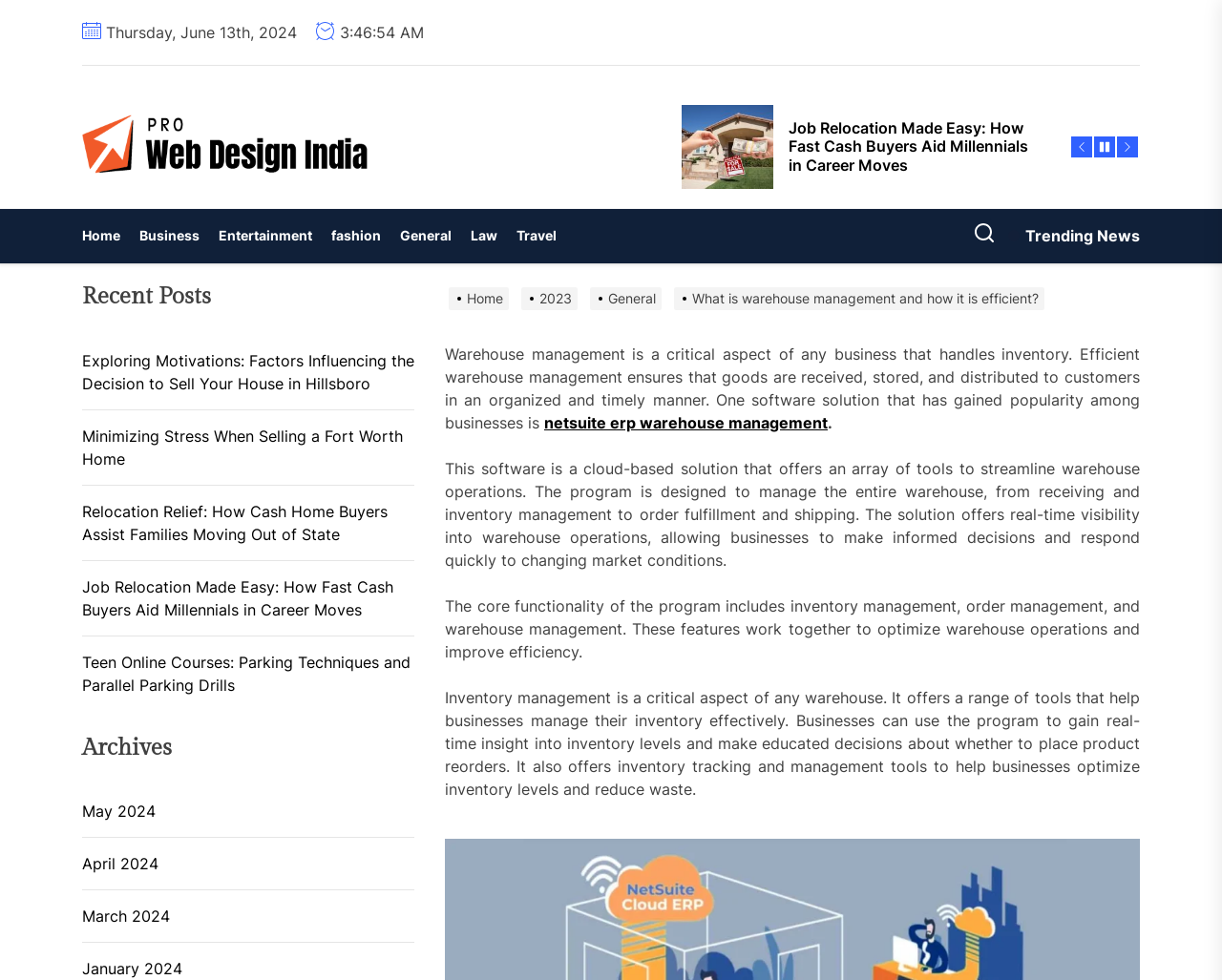Detail the webpage's structure and highlights in your description.

The webpage appears to be a blog or news website, with a focus on various topics including business, entertainment, fashion, and more. At the top of the page, there is a horizontal navigation menu with links to different categories, including Home, Business, Entertainment, and others. Below this menu, there is a section with a date, "Thursday, June 13th, 2024", and a link to "Pro Web Design India" with an accompanying image.

To the right of this section, there are three buttons with no text, and a link to an article titled "Job Relocation Made Easy: How Fast Cash Buyers Aid Millennials in Career Moves". Below this, there is a navigation section with breadcrumbs, showing the current page's location in the website's hierarchy.

The main content of the page is an article titled "What is warehouse management and how it is efficient?", which discusses the importance of efficient warehouse management for businesses that handle inventory. The article explains how a software solution like NetSuite ERP warehouse management can help streamline warehouse operations and improve efficiency.

Below the article, there are sections for "Recent Posts" and "Archives", which list links to other articles on the website. The "Recent Posts" section includes links to articles on various topics, including real estate, relocation, and online courses. The "Archives" section lists links to articles from previous months, including May, April, and March 2024.

Throughout the page, there are several buttons and links, including a "Trending News" button and a button with no text. The page has a clean and organized layout, making it easy to navigate and find relevant information.